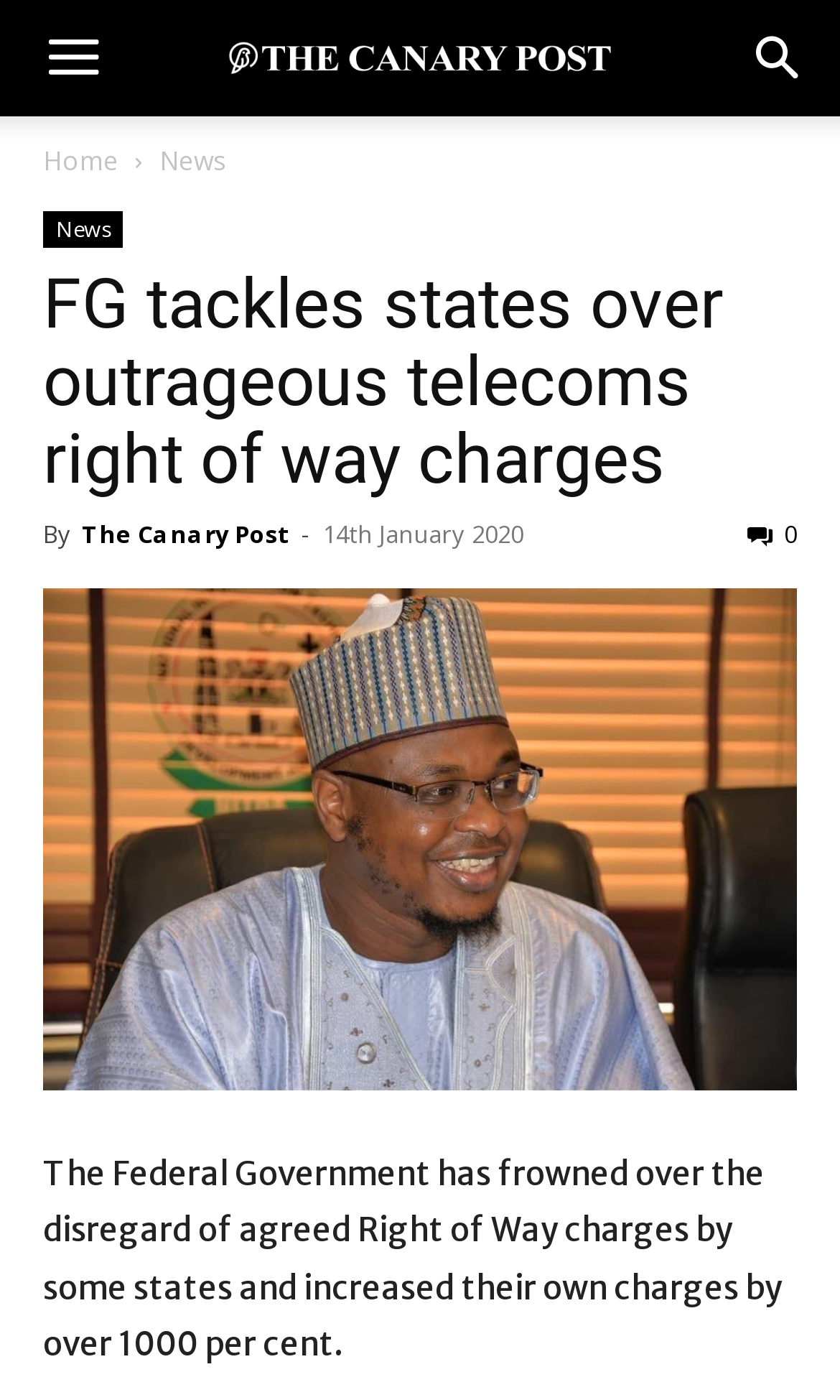Locate the bounding box of the user interface element based on this description: "Joely Sue Burkhart".

None